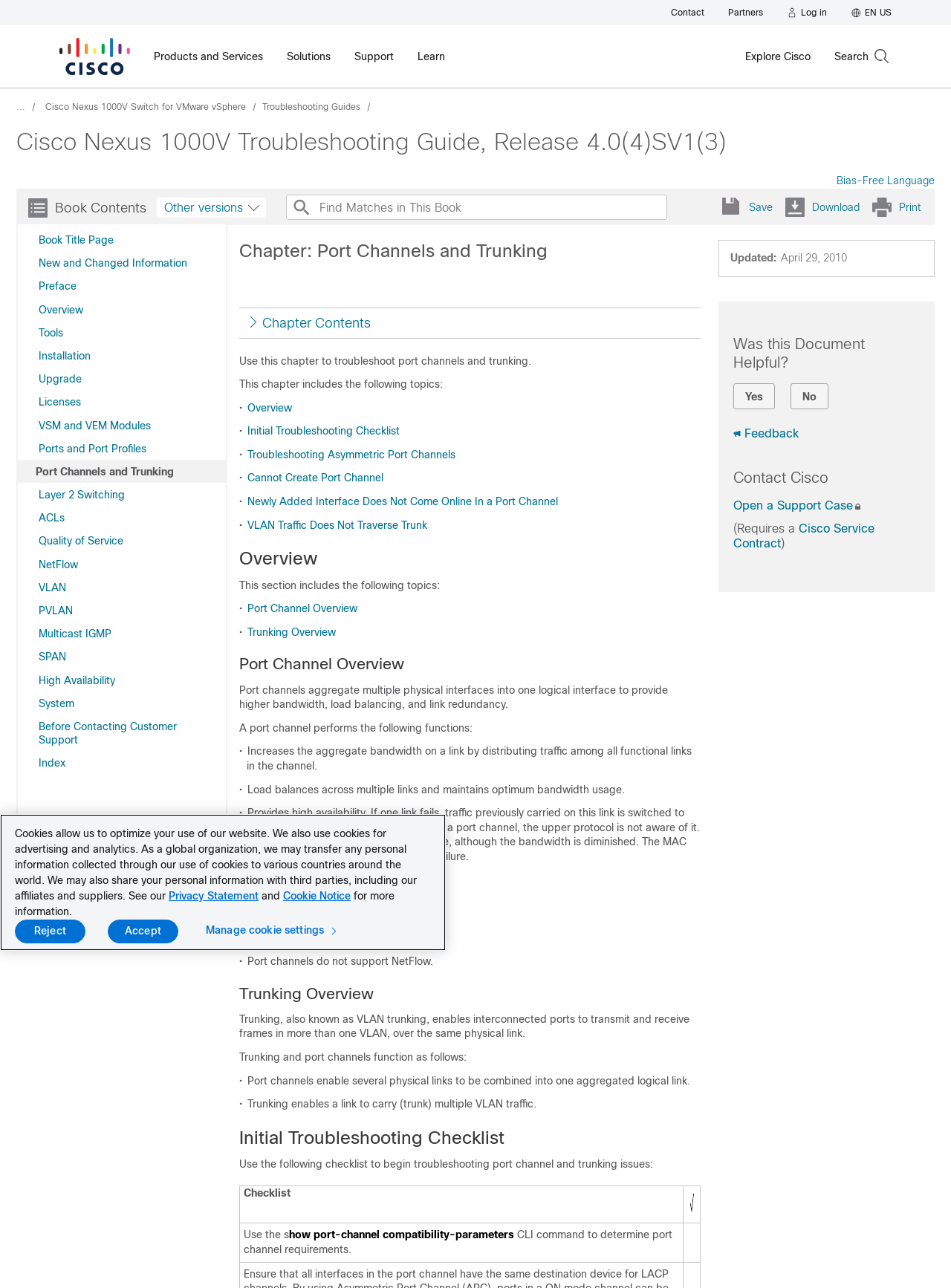Predict the bounding box of the UI element that fits this description: "Other versions".

[0.165, 0.153, 0.28, 0.169]